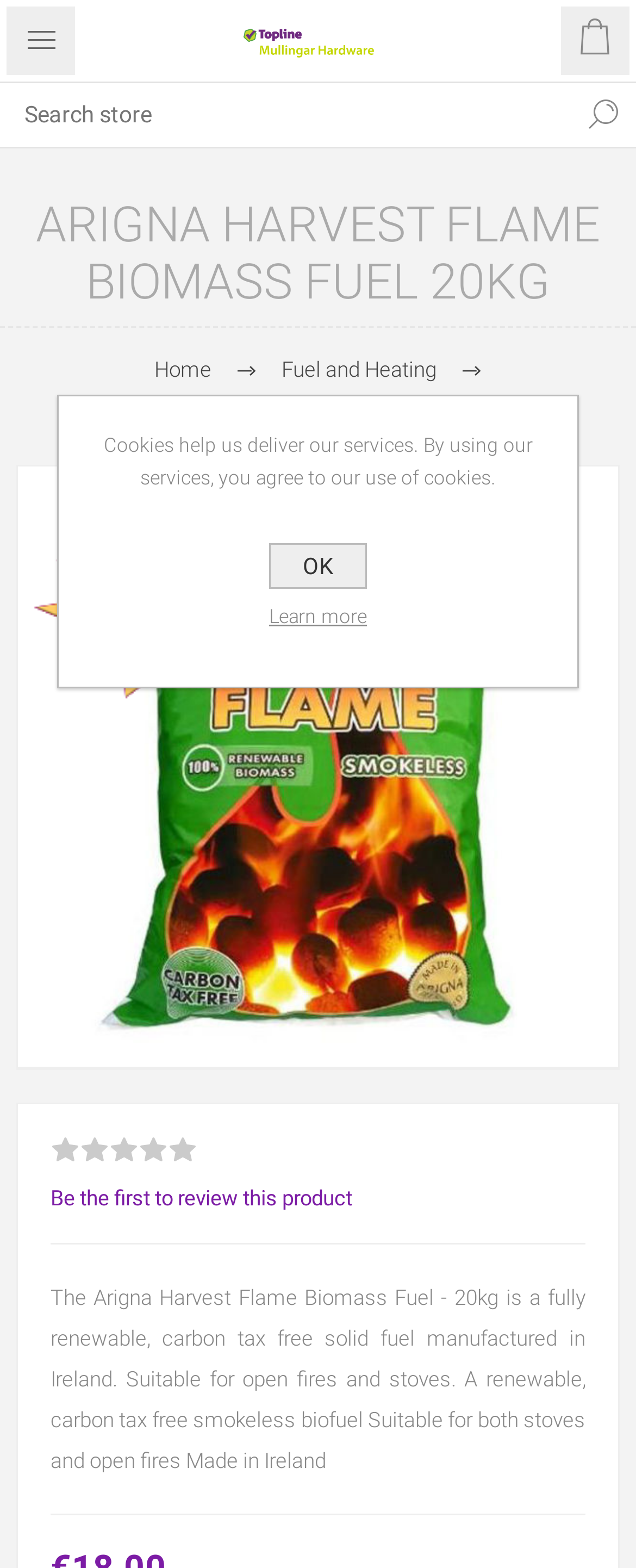Select the bounding box coordinates of the element I need to click to carry out the following instruction: "View product details".

[0.026, 0.125, 0.974, 0.198]